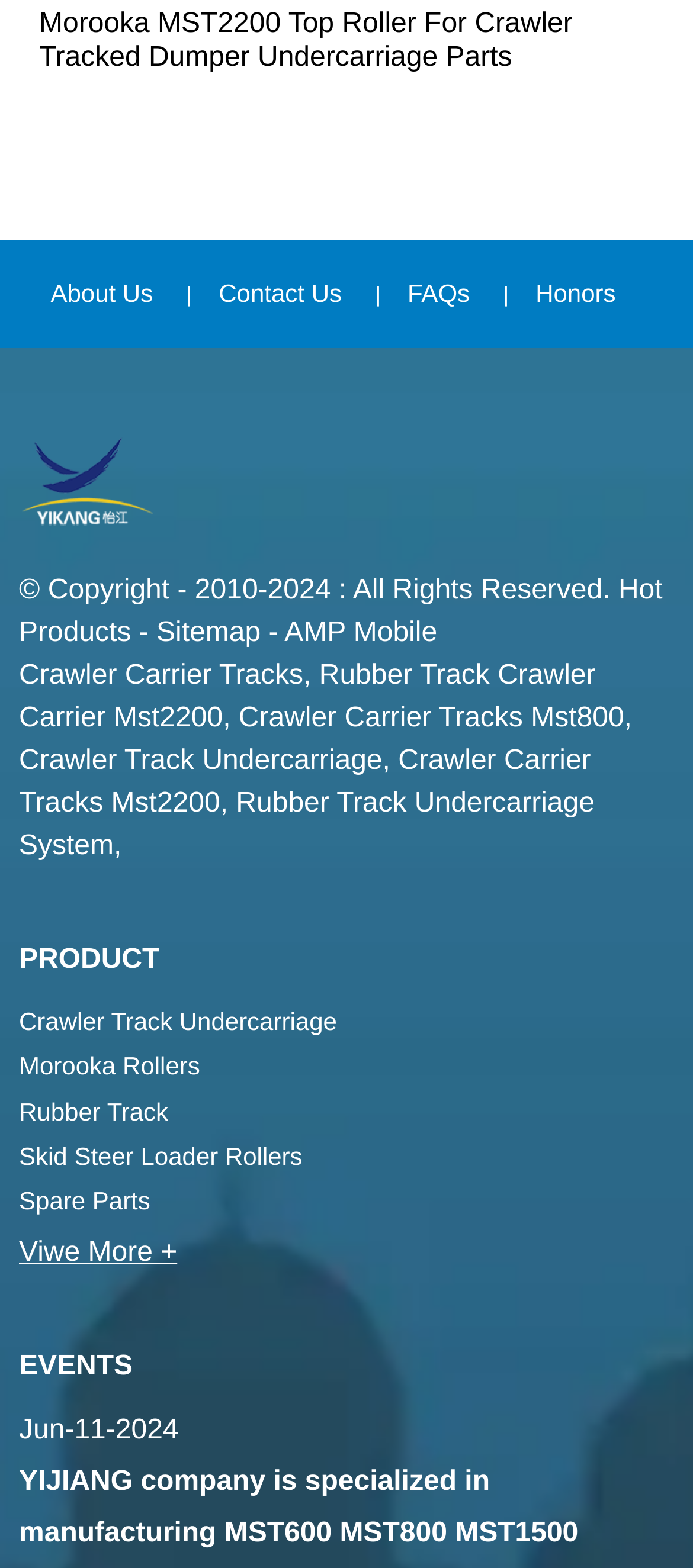Specify the bounding box coordinates of the area to click in order to execute this command: 'click on About Us'. The coordinates should consist of four float numbers ranging from 0 to 1, and should be formatted as [left, top, right, bottom].

[0.073, 0.176, 0.221, 0.199]